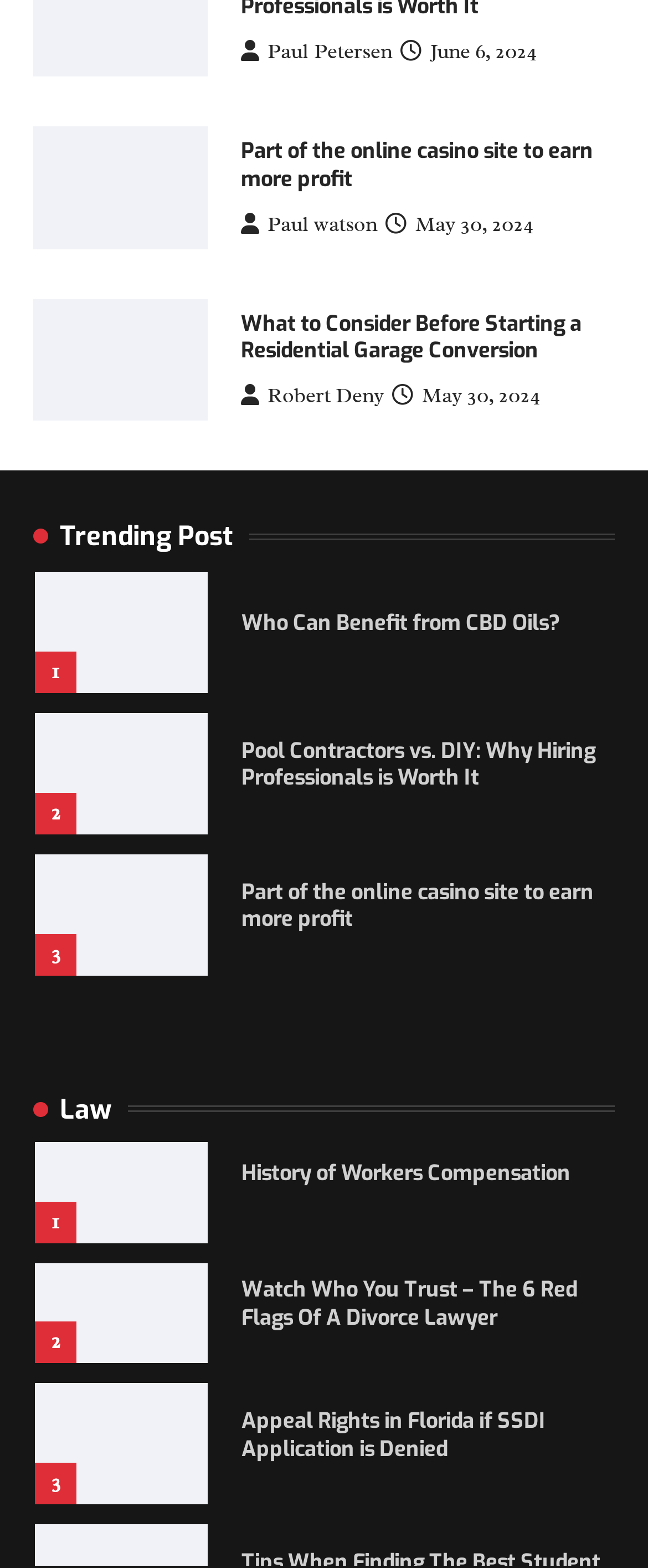Please find and report the bounding box coordinates of the element to click in order to perform the following action: "Explore the law article about appeal rights in Florida if SSDI application is denied". The coordinates should be expressed as four float numbers between 0 and 1, in the format [left, top, right, bottom].

[0.373, 0.808, 0.946, 0.843]